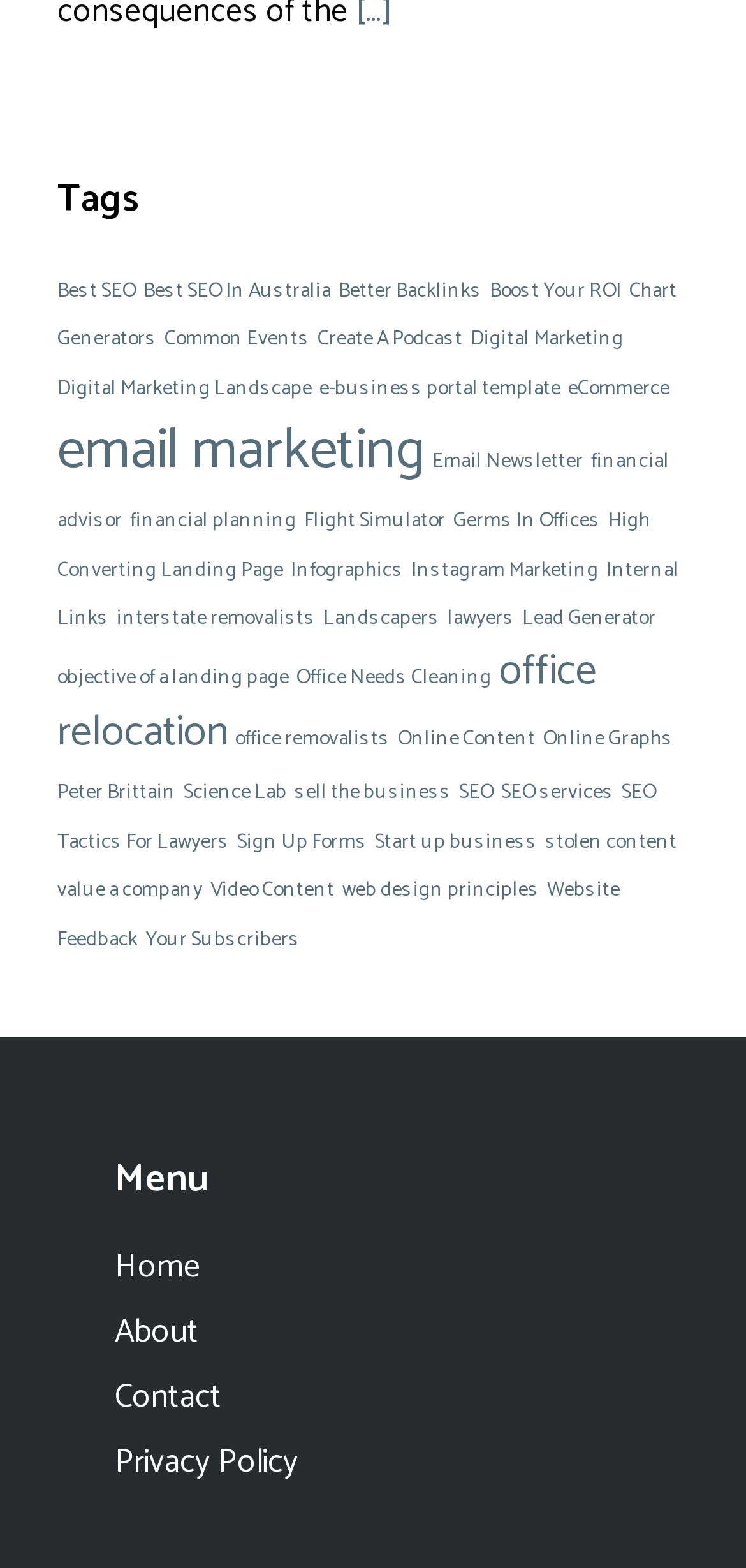How many links are in the 'Tags' section?
Give a comprehensive and detailed explanation for the question.

By counting the number of link elements in the 'Tags' section, I found that there are 30 links in total.